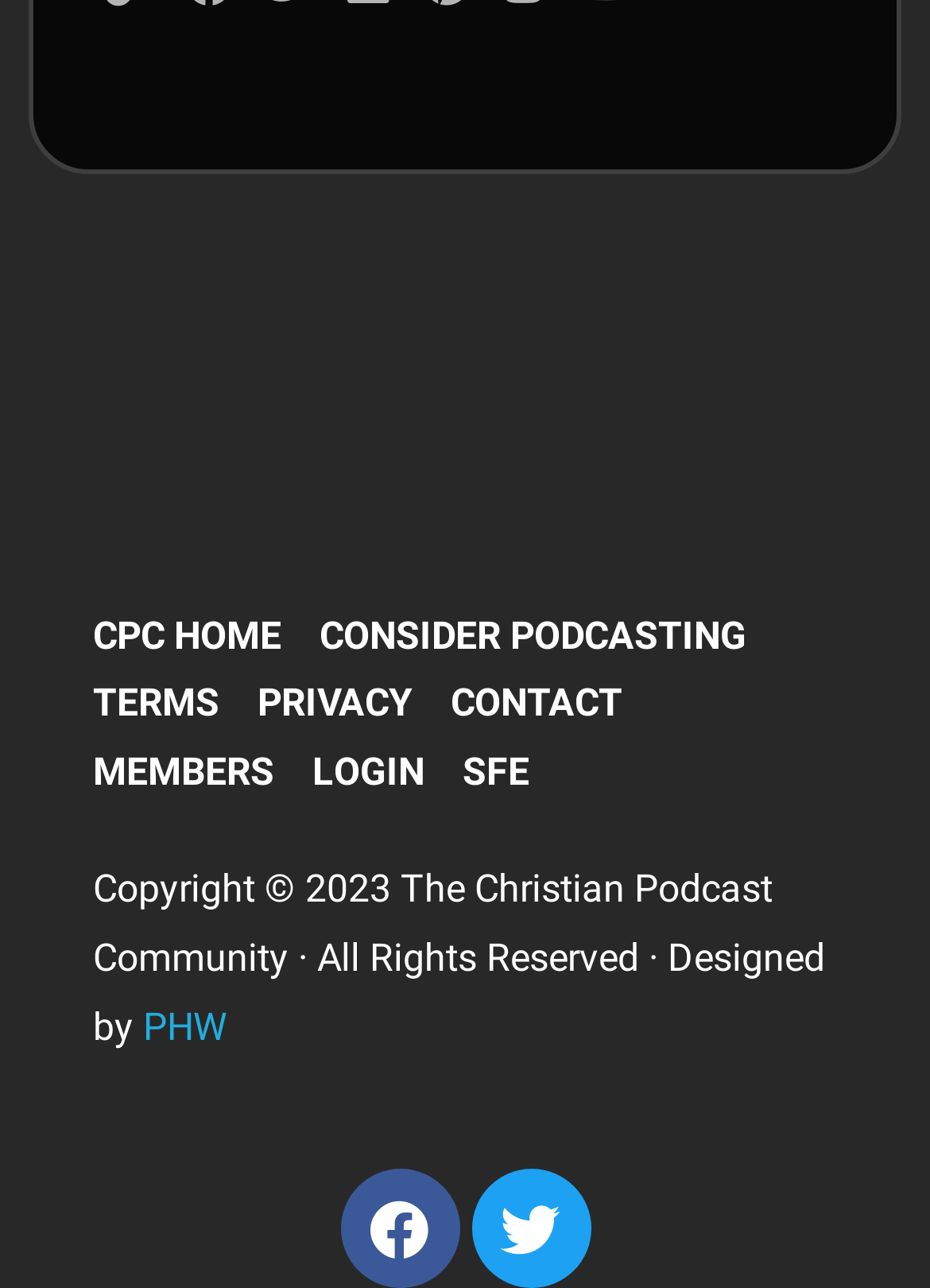Provide the bounding box coordinates for the area that should be clicked to complete the instruction: "view terms".

[0.1, 0.521, 0.236, 0.574]